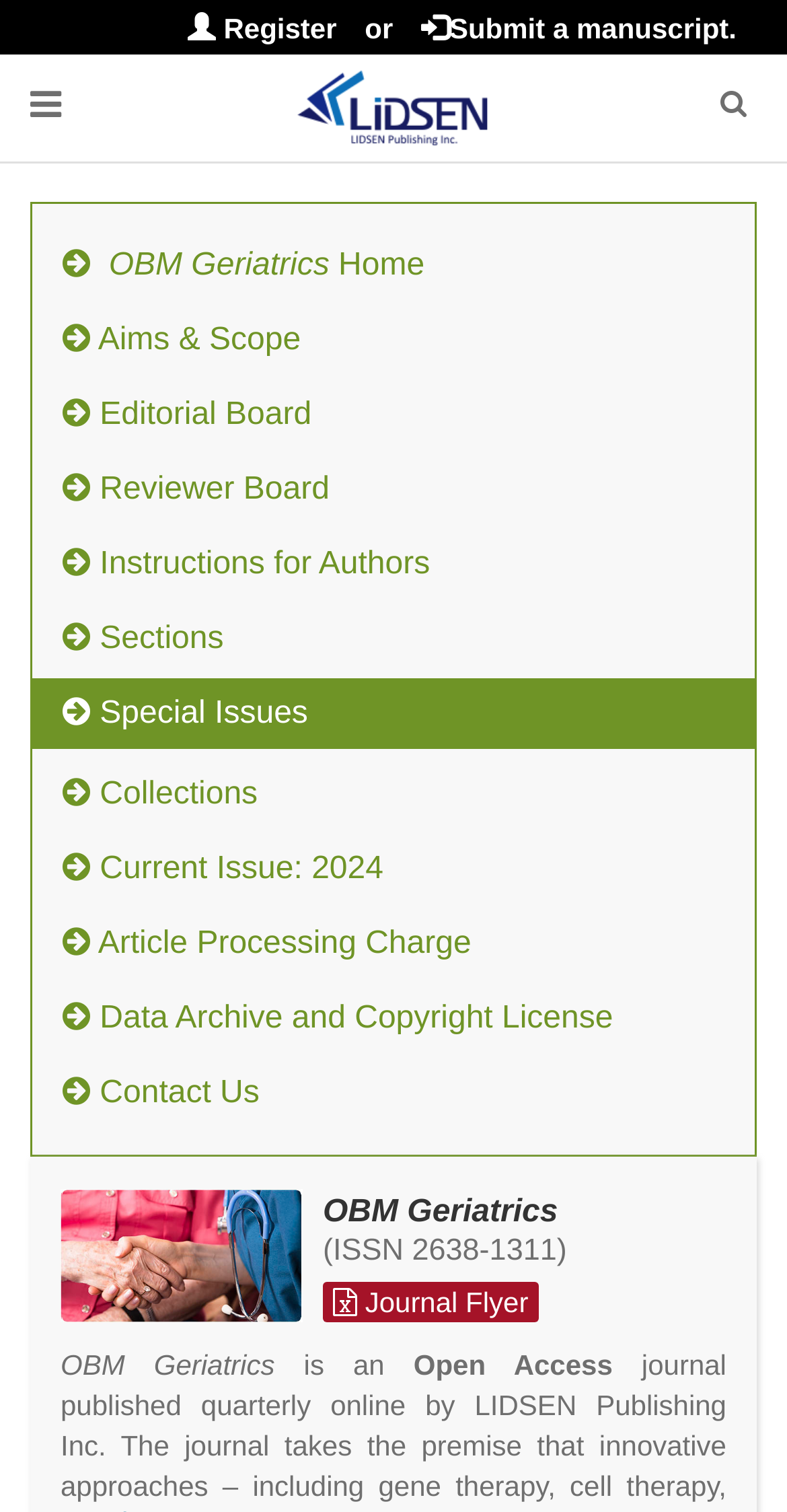Provide a thorough description of the webpage you see.

The webpage appears to be the homepage of LIDSEN Publishing Inc., a non-profit scholarly Open Access publisher focused on biological, biomedical, and medical studies. 

At the top, there is a registration link and a link to submit a manuscript, separated by the text "or". On the right side of these links, there is a search icon. Below these elements, there is a navigation menu with multiple links, including "OBM Geriatrics Home", "Aims & Scope", "Editorial Board", and others. 

On the left side of the navigation menu, there is a button with a hamburger icon. Below the navigation menu, there is a section with a link to "OBM Geriatrics" and an image. Next to the image, there is a link to download the journal flyer. 

The webpage also contains some text, including "is an Open Access" and the ISSN number of the journal.